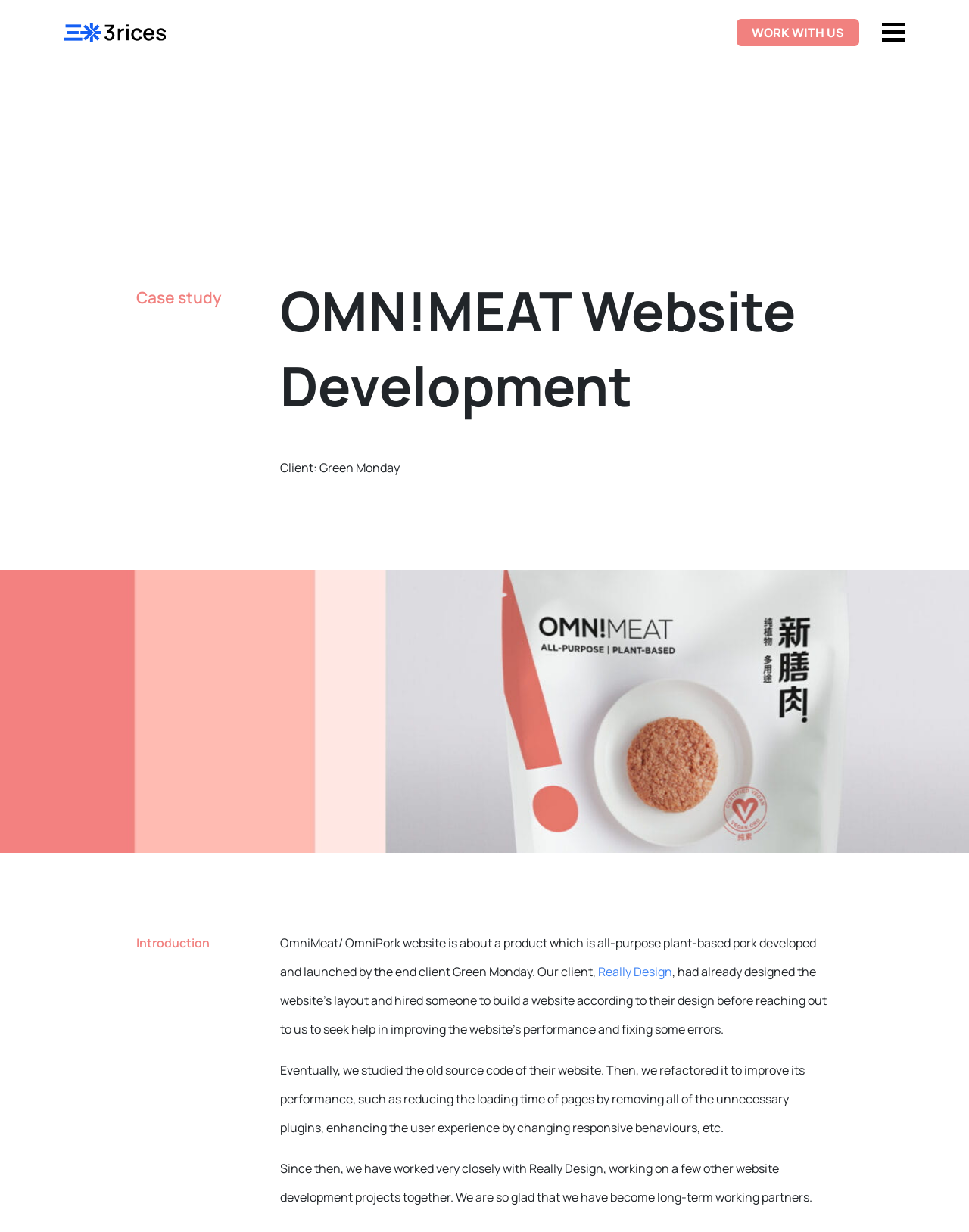Carefully observe the image and respond to the question with a detailed answer:
What was the issue with the OmniMeat website before 3 Rices Ltd was hired?

According to the case study, the client had already designed the website's layout and hired someone to build it, but they needed help in improving the website's performance and fixing some errors, which is why they reached out to 3 Rices Ltd.